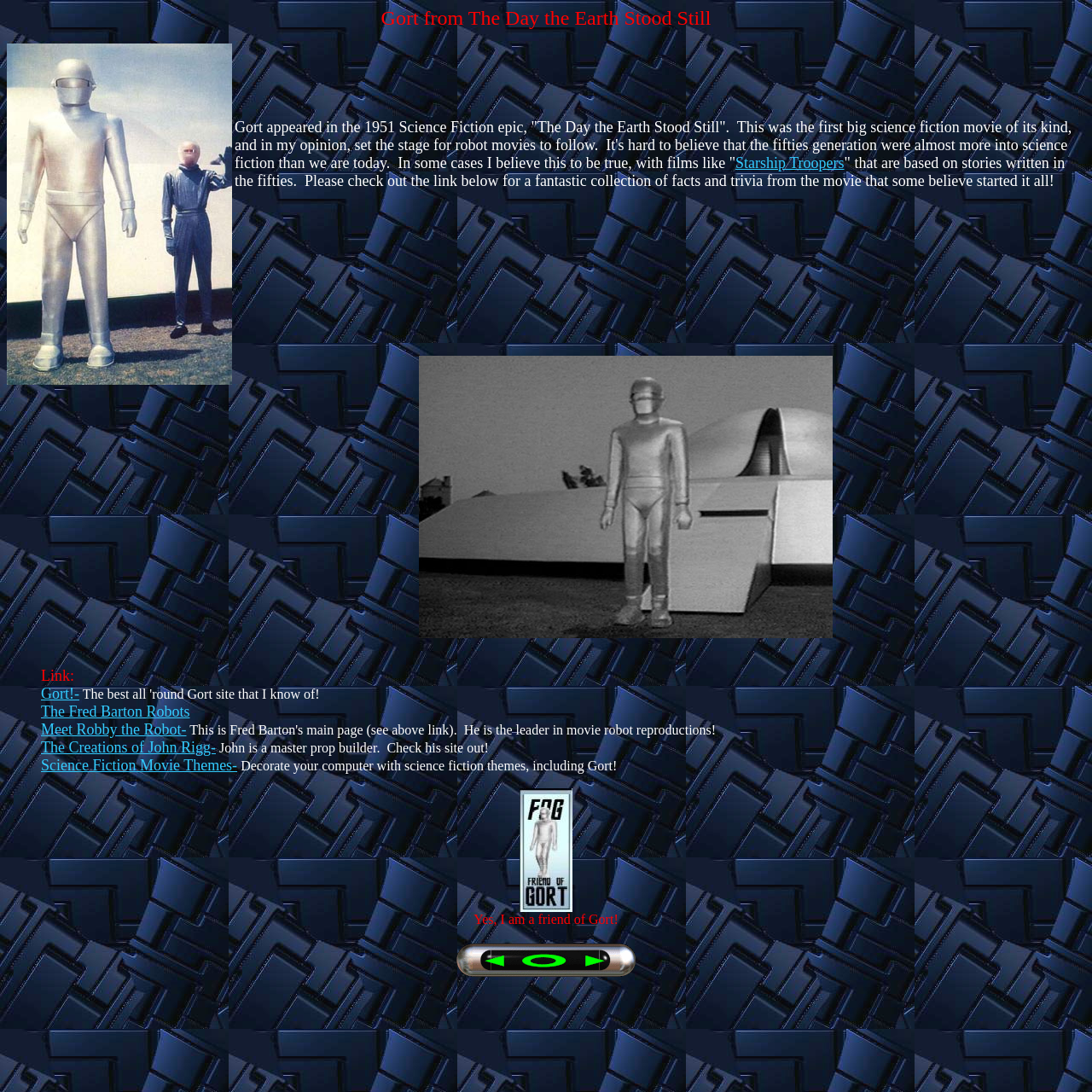What is the theme of the decorations mentioned in the webpage?
Answer the question with just one word or phrase using the image.

science fiction